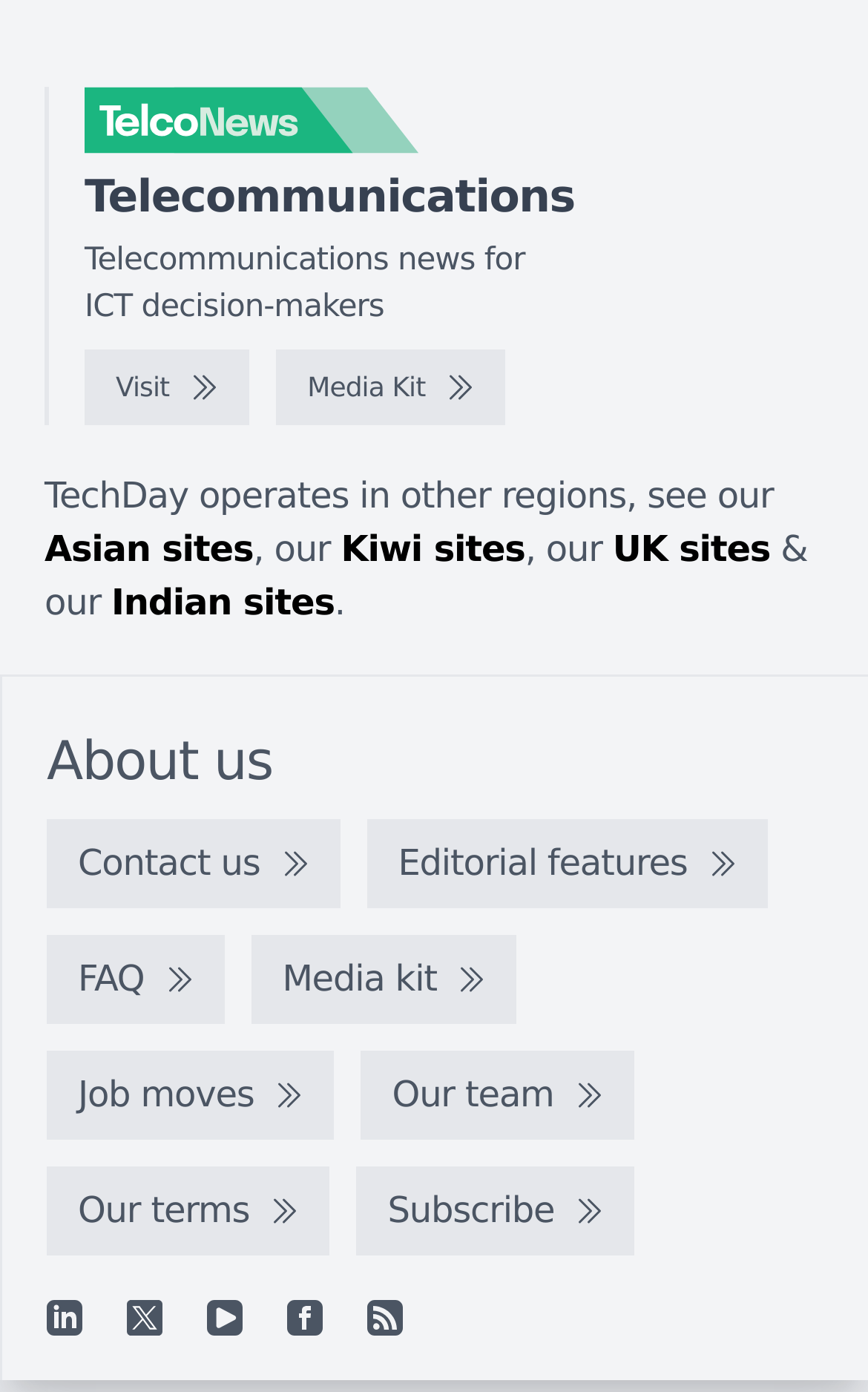Determine the bounding box coordinates of the region to click in order to accomplish the following instruction: "View the Media Kit". Provide the coordinates as four float numbers between 0 and 1, specifically [left, top, right, bottom].

[0.318, 0.252, 0.582, 0.306]